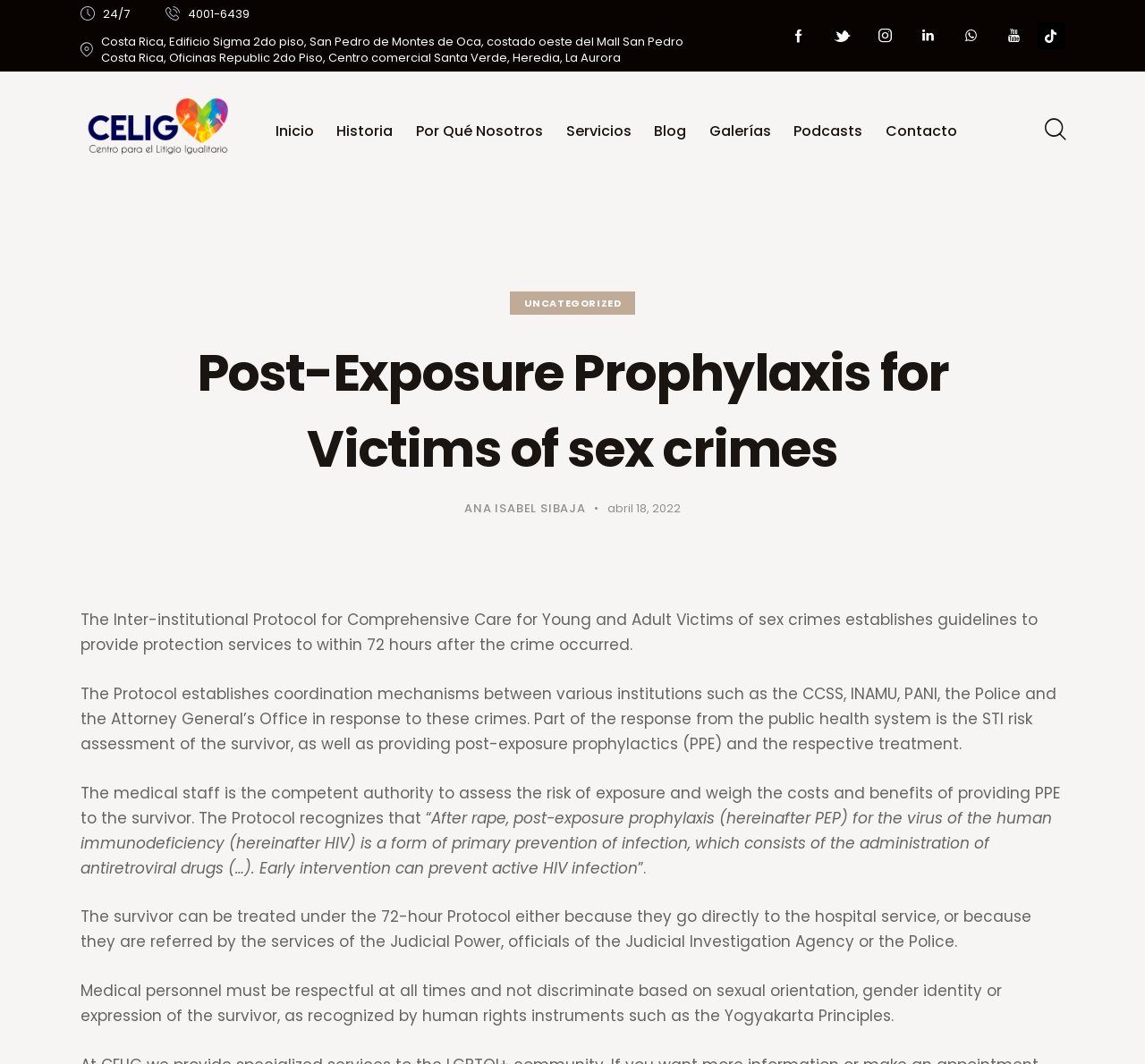Find the bounding box of the UI element described as follows: "Servicios".

[0.484, 0.103, 0.561, 0.146]